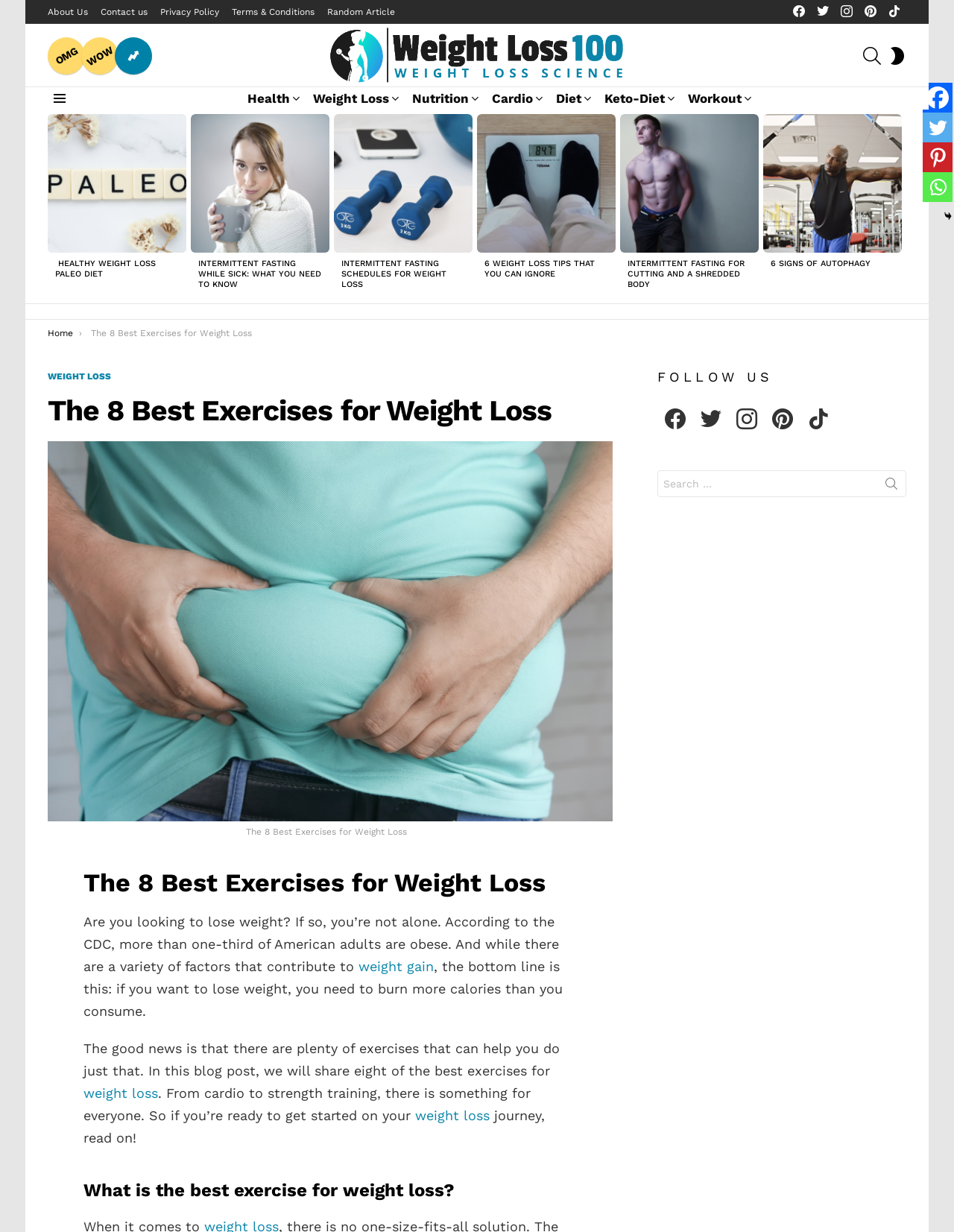Locate the UI element described by 6 Signs of Autophagy and provide its bounding box coordinates. Use the format (top-left x, top-left y, bottom-right x, bottom-right y) with all values as floating point numbers between 0 and 1.

[0.808, 0.21, 0.912, 0.218]